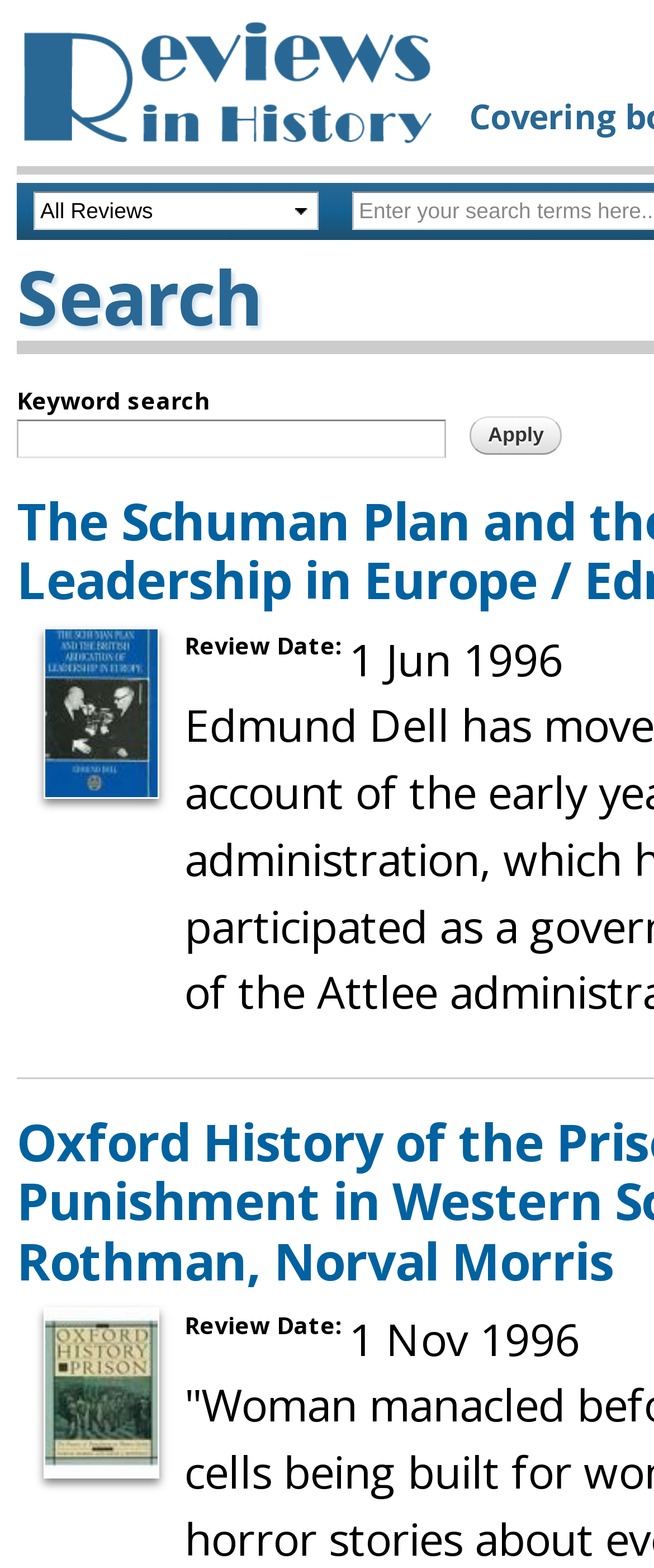How many input fields are there for search?
Using the image as a reference, answer the question with a short word or phrase.

2